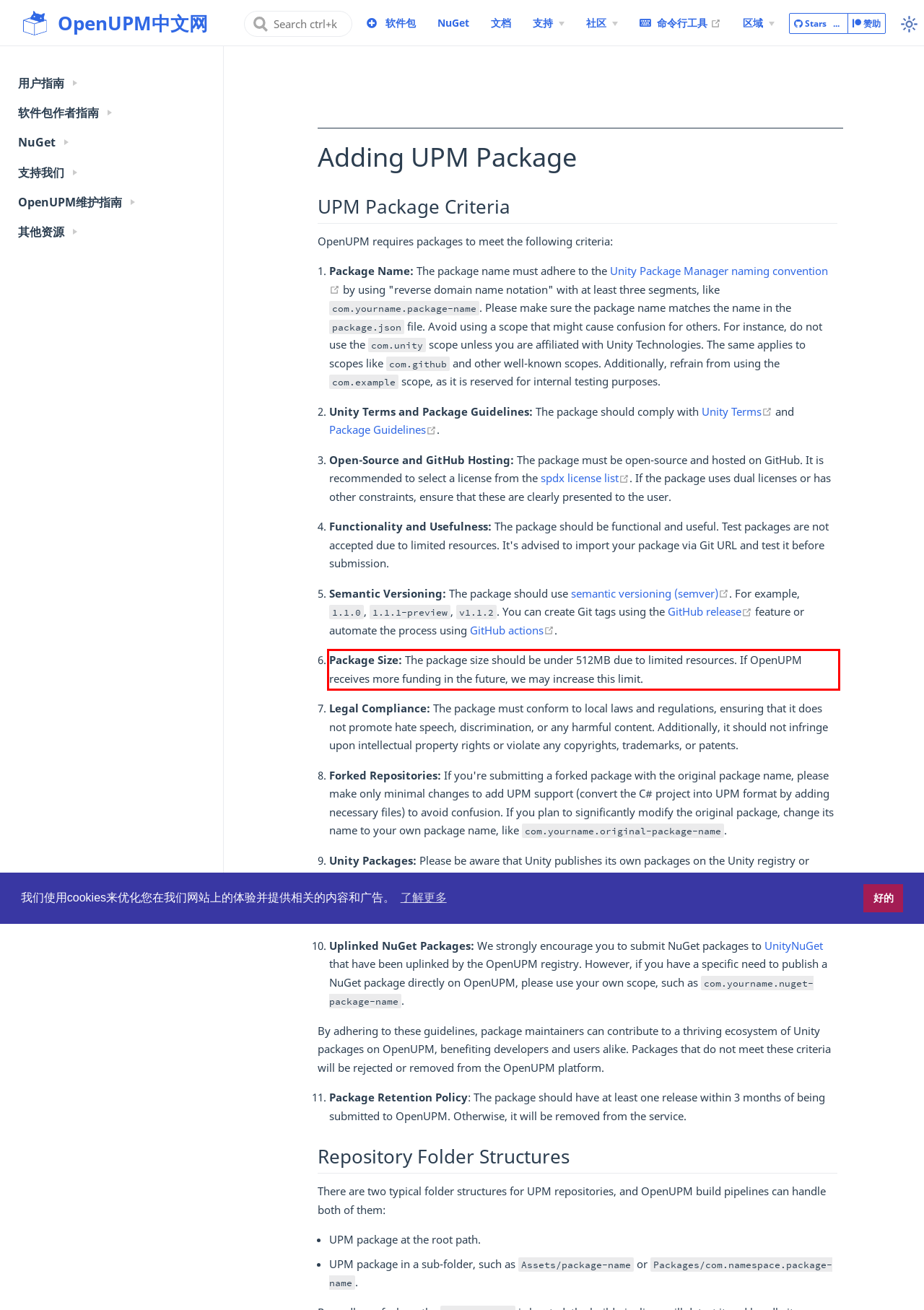You are provided with a webpage screenshot that includes a red rectangle bounding box. Extract the text content from within the bounding box using OCR.

Package Size: The package size should be under 512MB due to limited resources. If OpenUPM receives more funding in the future, we may increase this limit.